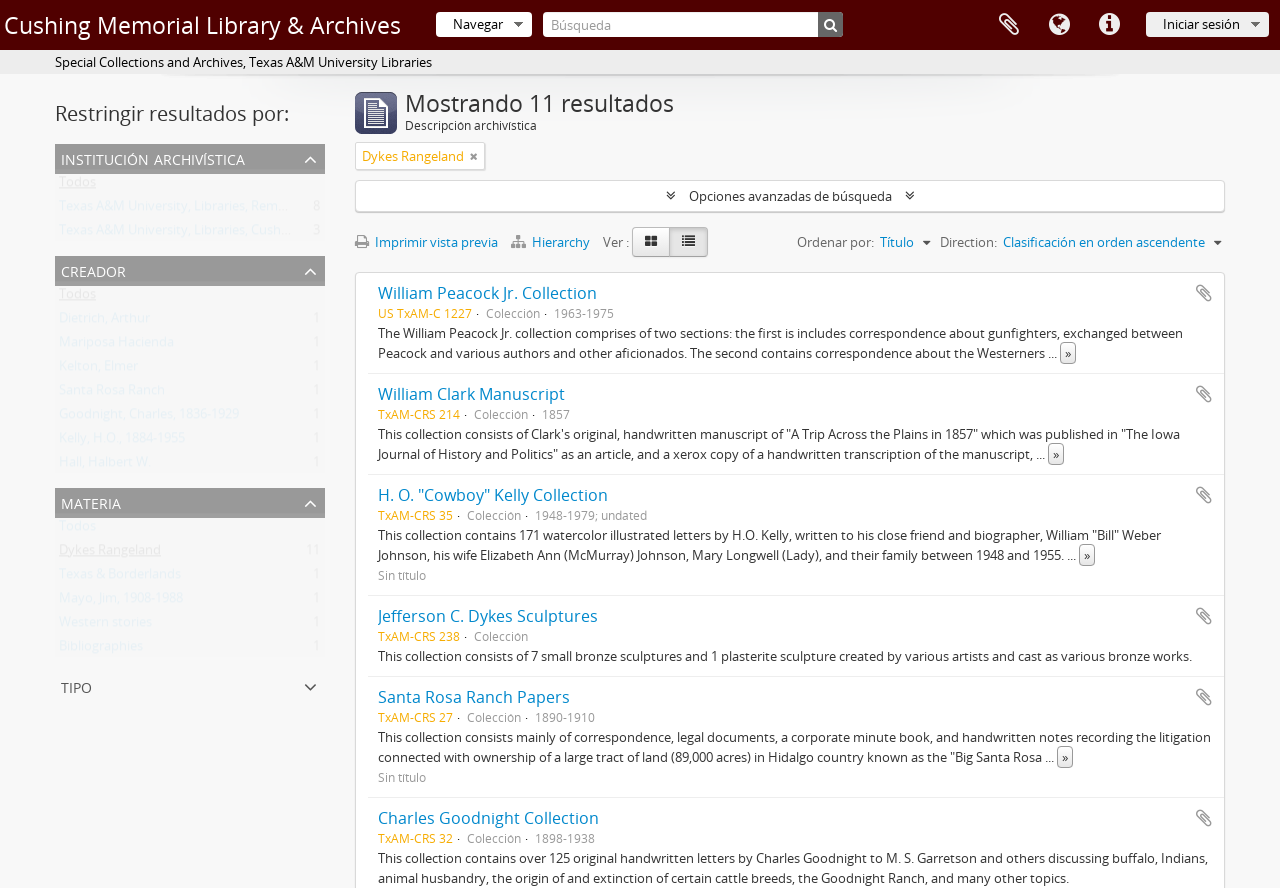Determine the bounding box coordinates for the clickable element to execute this instruction: "Read more about the William Clark Manuscript". Provide the coordinates as four float numbers between 0 and 1, i.e., [left, top, right, bottom].

[0.819, 0.499, 0.831, 0.524]